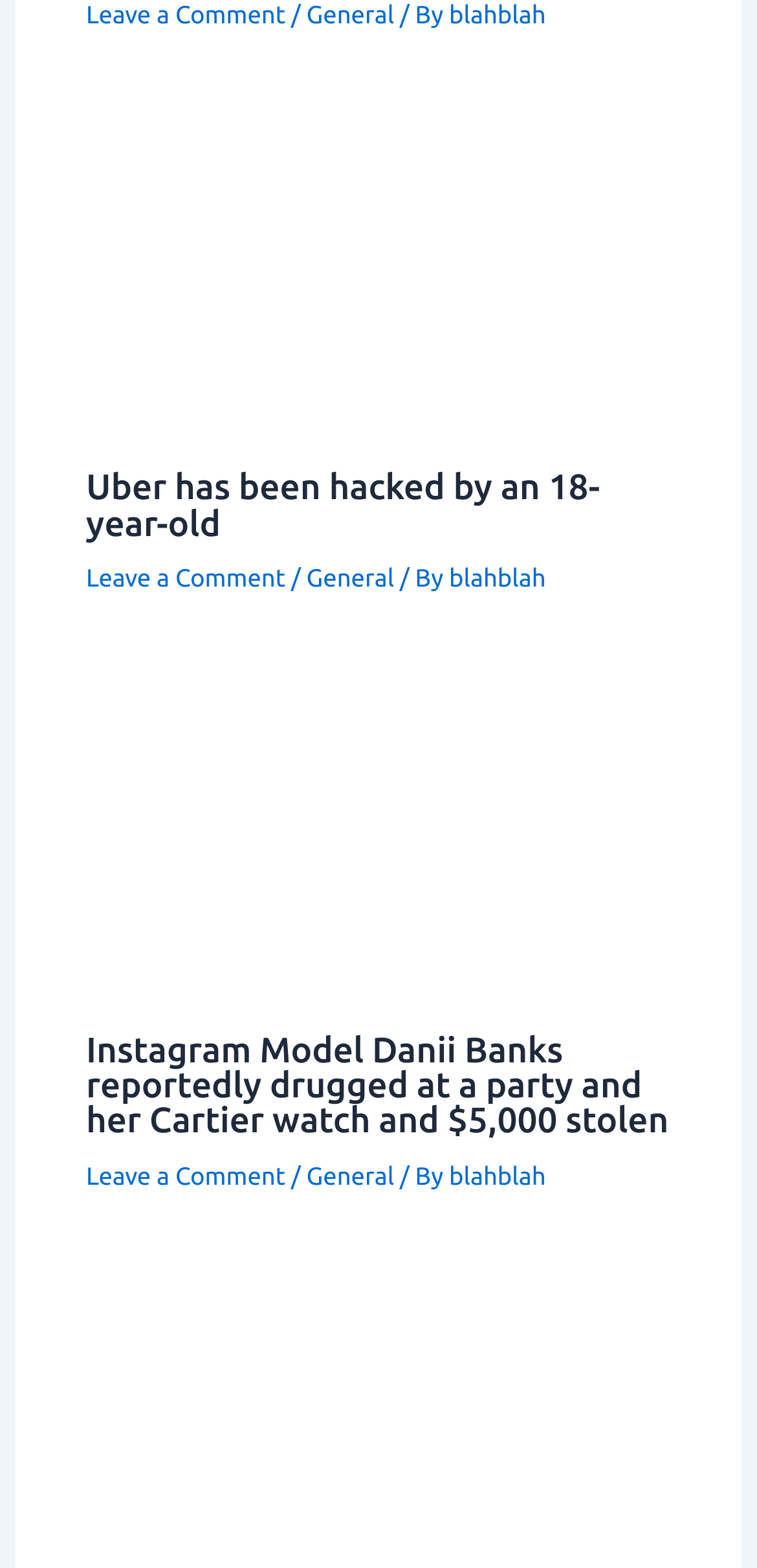Can you look at the image and give a comprehensive answer to the question:
What is the topic of the first article?

I looked at the heading element [347] inside the first article element [72], which contains the text 'Uber has been hacked by an 18-year-old'. Therefore, the topic of the first article is about Uber hacking.